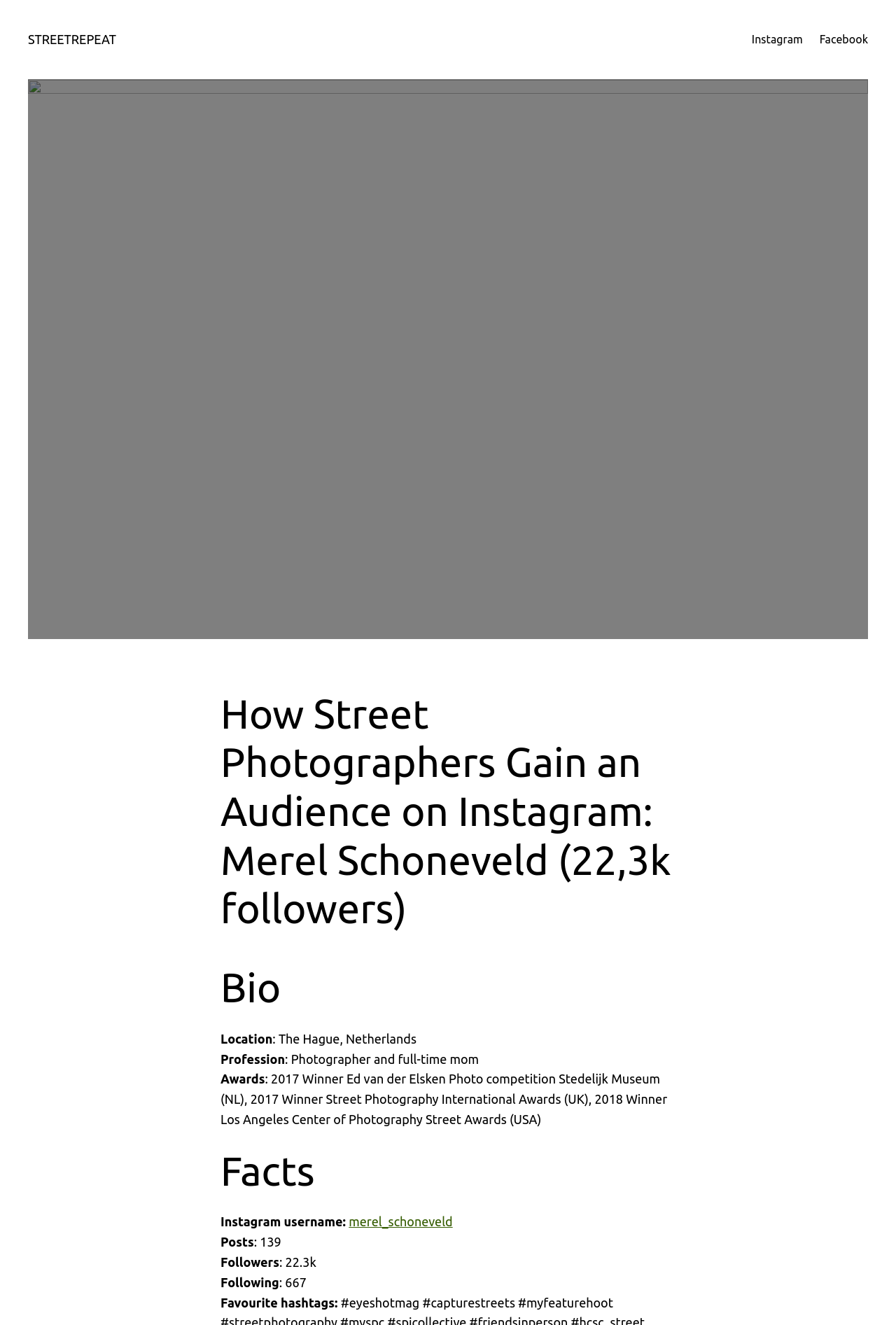Offer an in-depth caption of the entire webpage.

This webpage is about Merel Schoneveld, a 22-year-old street photographer with 22,300 followers on Instagram. At the top left, there is a link to STREETREPEAT, and at the top right, there are links to Instagram and Facebook. Below these links, there is a large figure that takes up most of the width of the page.

The main content of the page is divided into sections, starting with a heading that repeats the title of the page. Below this heading, there is a section about Merel's bio, which includes her location, profession, and awards. Her location is listed as The Hague, Netherlands, and her profession is photographer and full-time mom. The awards section lists three awards she has won, including the Ed van der Elsken Photo competition and the Street Photography International Awards.

The next section is about facts, which includes her Instagram username, merel_schoneveld, and statistics about her Instagram account, such as the number of posts (139), followers (22,300), and accounts she is following (667). The page also lists her favorite hashtags.